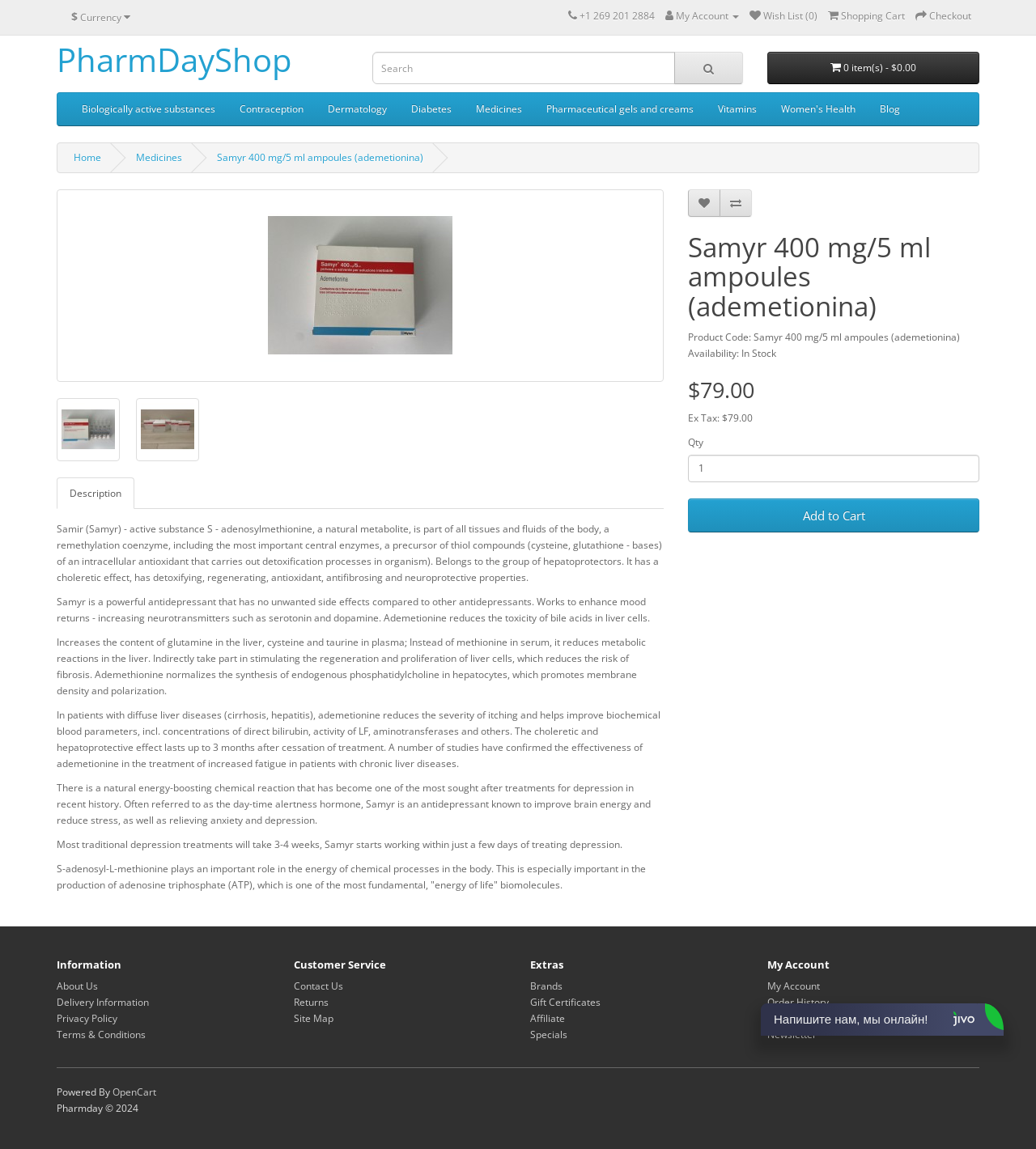Indicate the bounding box coordinates of the element that must be clicked to execute the instruction: "Search for a product". The coordinates should be given as four float numbers between 0 and 1, i.e., [left, top, right, bottom].

[0.359, 0.045, 0.651, 0.073]